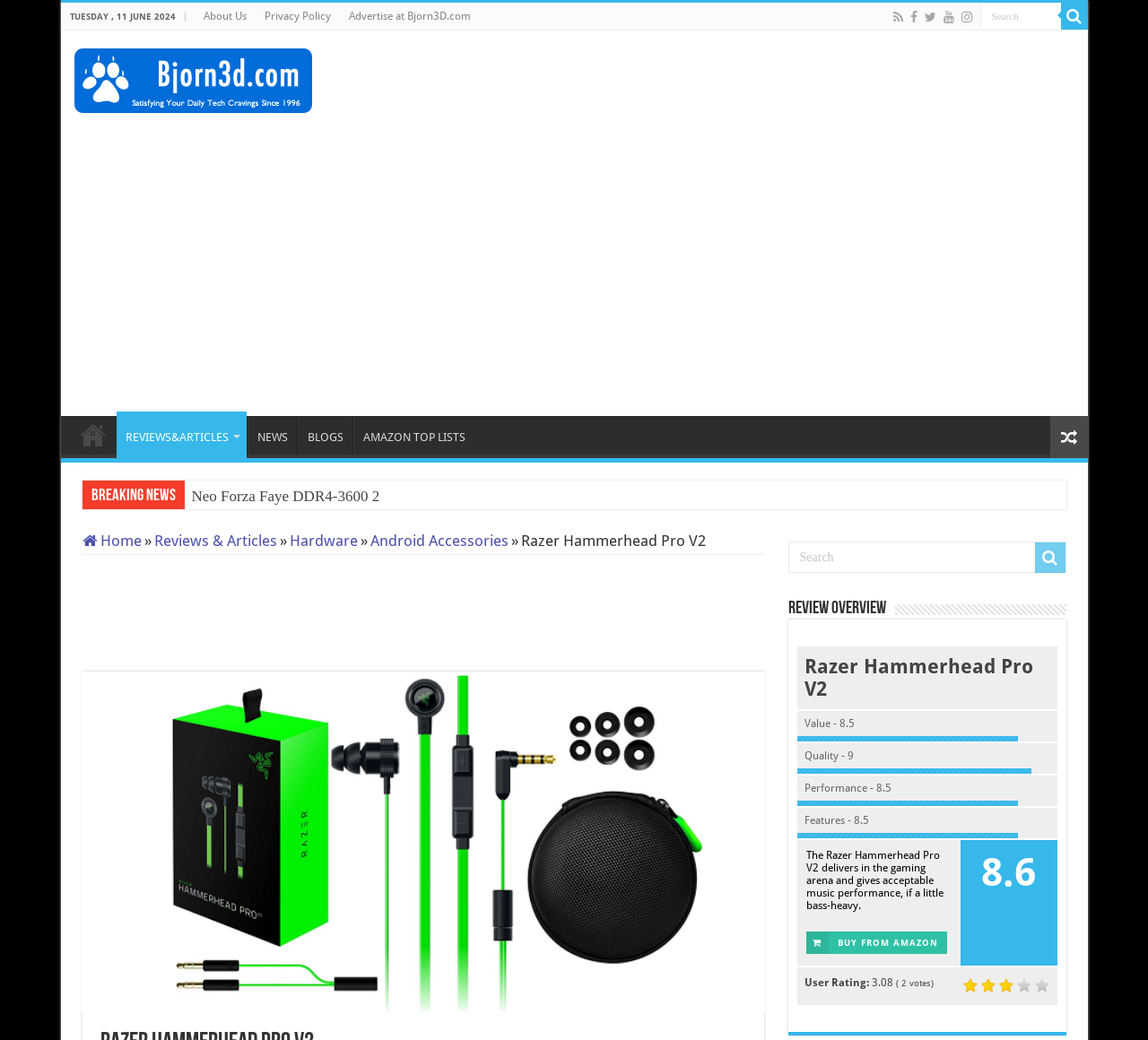Give a full account of the webpage's elements and their arrangement.

This webpage is about the Razer Hammerhead Pro V2, a gaming headset. At the top, there is a navigation bar with links to "About Us", "Privacy Policy", and "Advertise at Bjorn3D.com". Next to it, there is a search bar with a magnifying glass icon. On the top-right corner, there are social media links and a button with a search icon.

Below the navigation bar, there is a heading "Bjorn3D.com" with a logo image. Underneath, there are two advertisements, one on the left and one on the right.

The main content of the webpage is divided into sections. On the left, there is a menu with links to "HOME", "REVIEWS&ARTICLES", "NEWS", "BLOGS", and "AMAZON TOP LISTS". On the right, there is a "Breaking News" section with a link to a news article about Neo Forza Faye DDR4-3600 2X32GB.

Below the menu, there is a breadcrumb navigation showing the current page's location: "Home » Reviews & Articles » Hardware » Android Accessories » Razer Hammerhead Pro V2". The main content of the page is a review of the Razer Hammerhead Pro V2, with headings for "Review Overview", "Value", "Quality", "Performance", and "Features". There is also a summary of the review, stating that the headset delivers in gaming and has acceptable music performance, although it is a bit bass-heavy.

On the right side of the review, there is a "BUY FROM AMAZON" link and a user rating section with a rating of 3.08 out of 5 based on 2 votes.